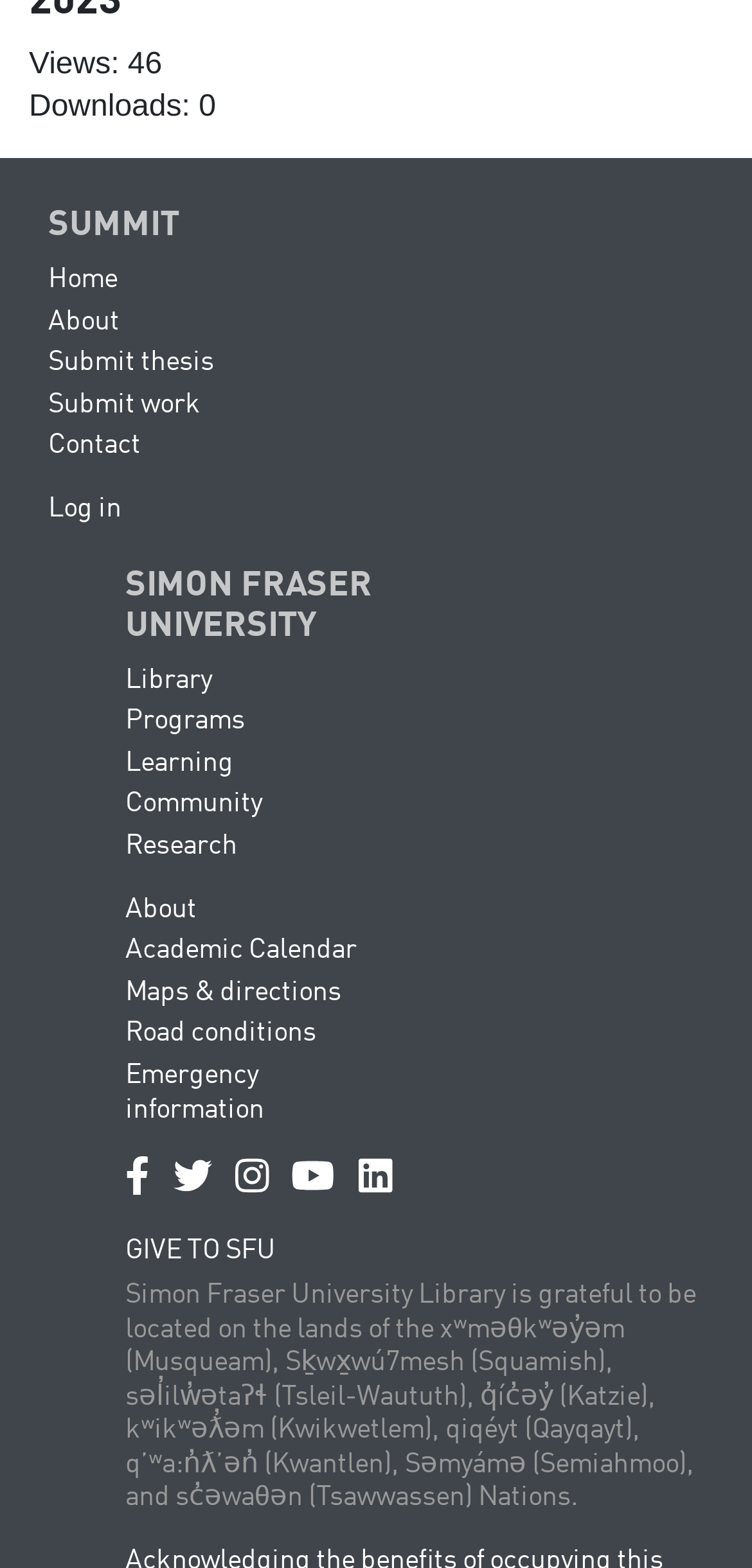How many nations are mentioned in the acknowledgement?
Utilize the information in the image to give a detailed answer to the question.

I found the answer by counting the number of nations mentioned in the StaticText element at the bottom of the webpage, which acknowledges the university's location on their lands.